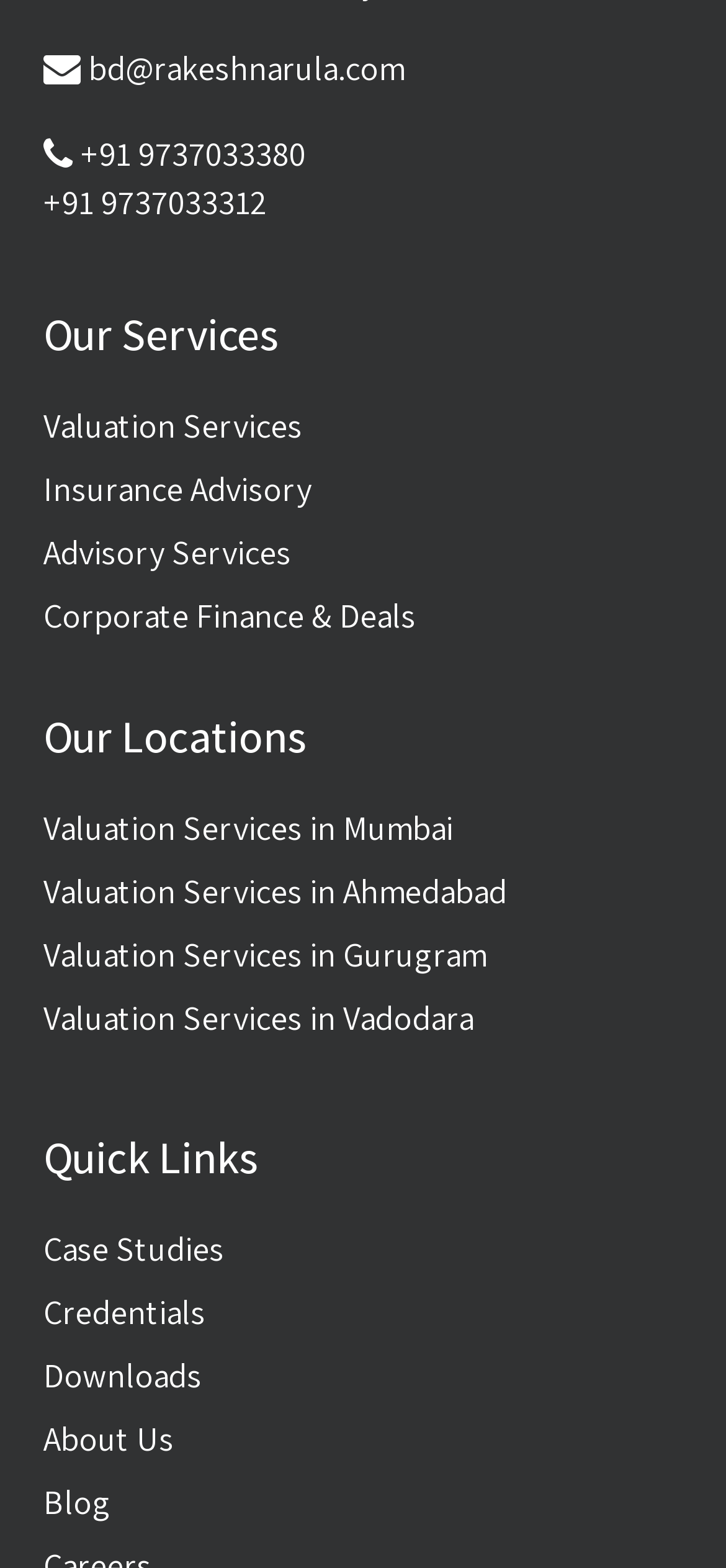Locate the bounding box coordinates of the region to be clicked to comply with the following instruction: "Explore Valuation Services in Mumbai". The coordinates must be four float numbers between 0 and 1, in the form [left, top, right, bottom].

[0.06, 0.514, 0.94, 0.544]